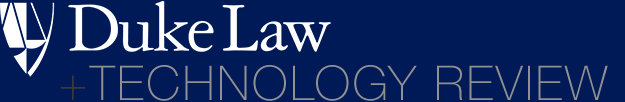Provide a comprehensive description of the image.

The image displays the logo of the "Duke Law & Technology Review," featuring a clean and modern design. The logo is presented against a deep blue background, highlighting the text "Duke Law" in a prominent white font, complemented by a bold plus sign (+) and "TECHNOLOGY REVIEW" in a subtler gray hue. This visual identity reflects the publication's focus on the intersection of legal issues and technological advancements, emphasizing its scholarly and analytical approach to contemporary topics in law and technology.